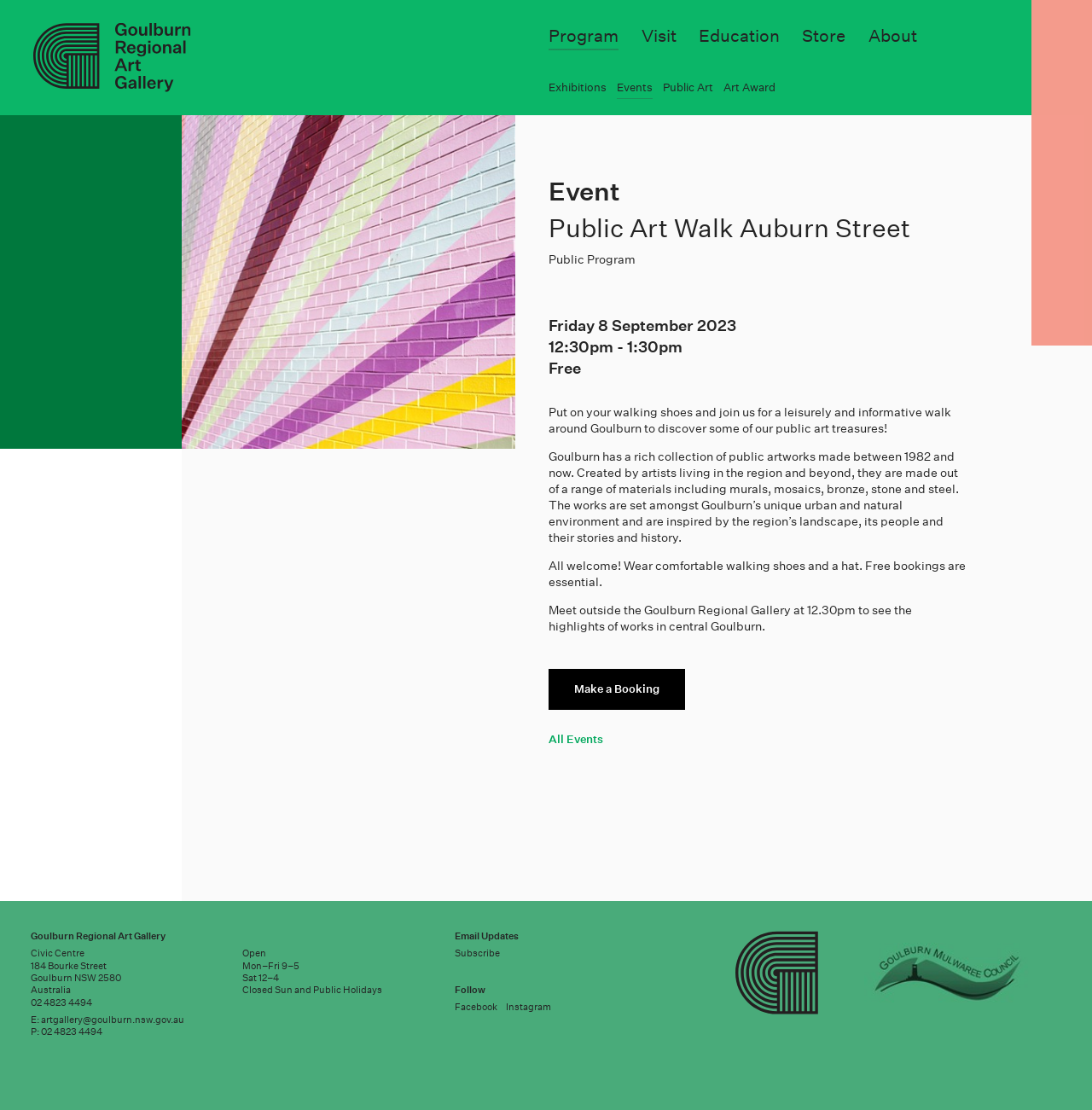What is the date of the Public Art Walk event?
Based on the image, answer the question with a single word or brief phrase.

Friday 8 September 2023